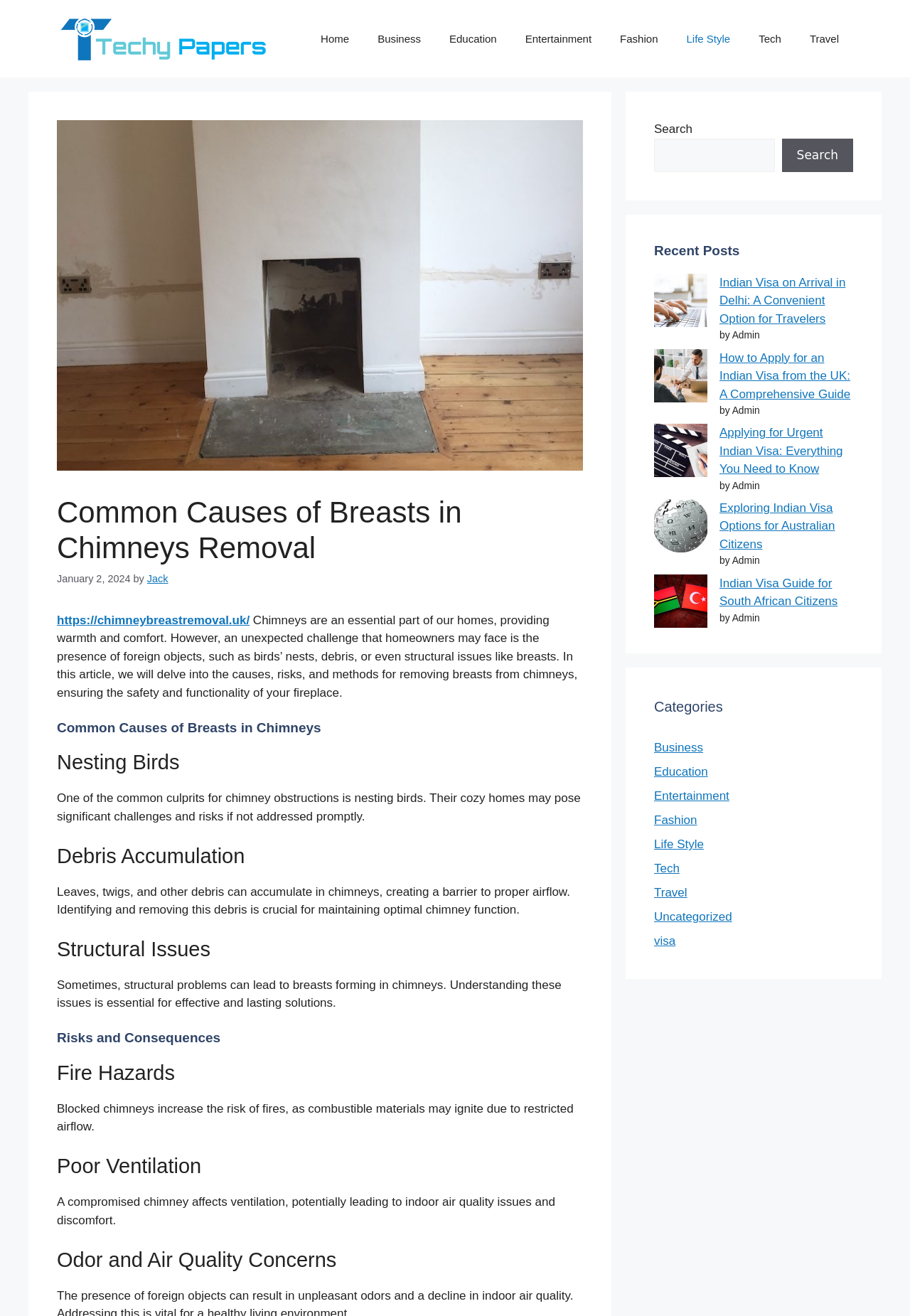Extract the text of the main heading from the webpage.

Common Causes of Breasts in Chimneys Removal